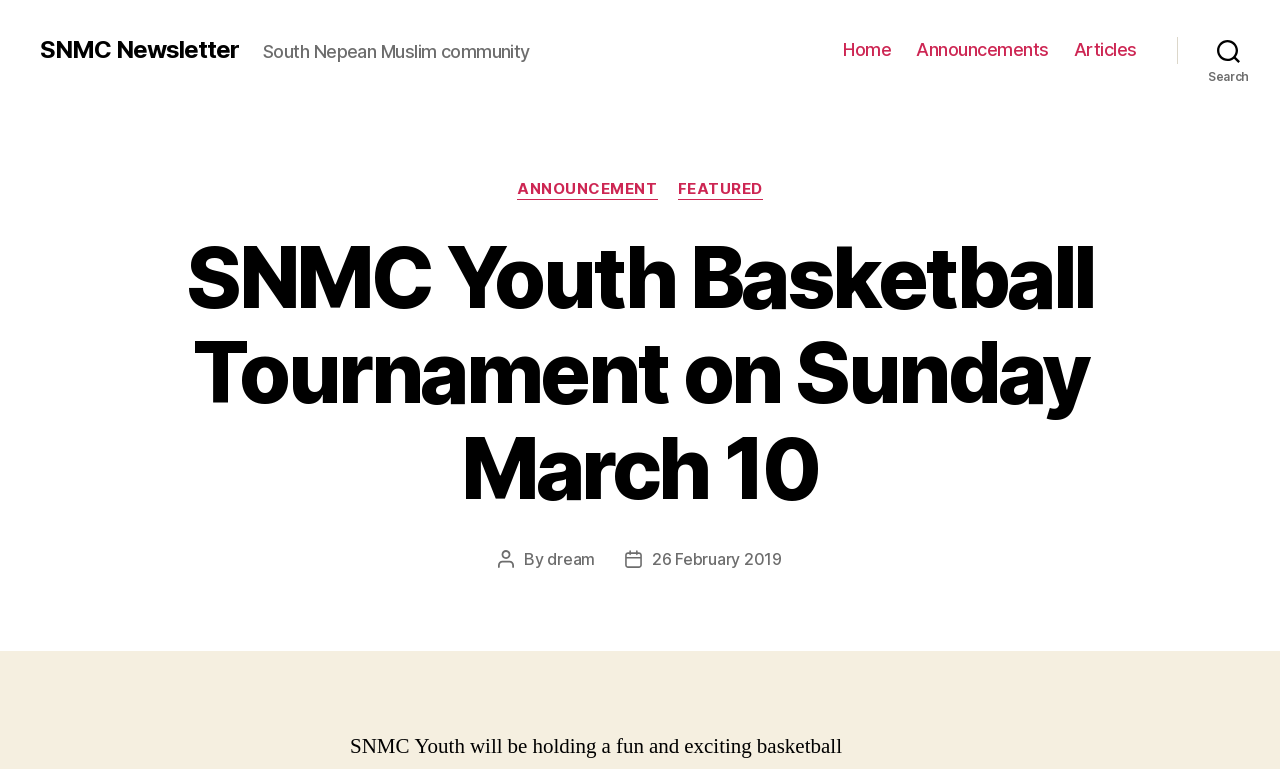Locate the bounding box coordinates of the element's region that should be clicked to carry out the following instruction: "read articles". The coordinates need to be four float numbers between 0 and 1, i.e., [left, top, right, bottom].

[0.839, 0.051, 0.888, 0.079]